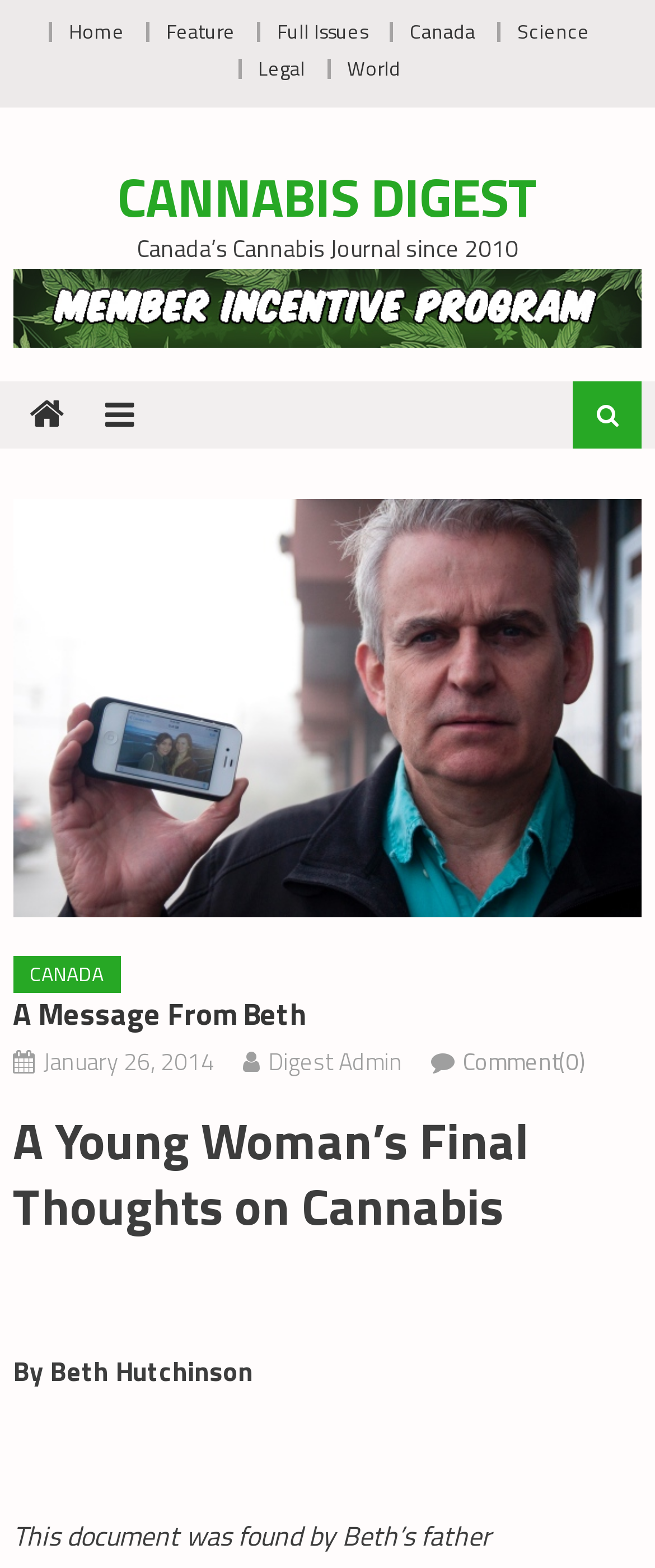Find the bounding box coordinates of the element to click in order to complete this instruction: "View the full issues". The bounding box coordinates must be four float numbers between 0 and 1, denoted as [left, top, right, bottom].

[0.423, 0.01, 0.562, 0.03]